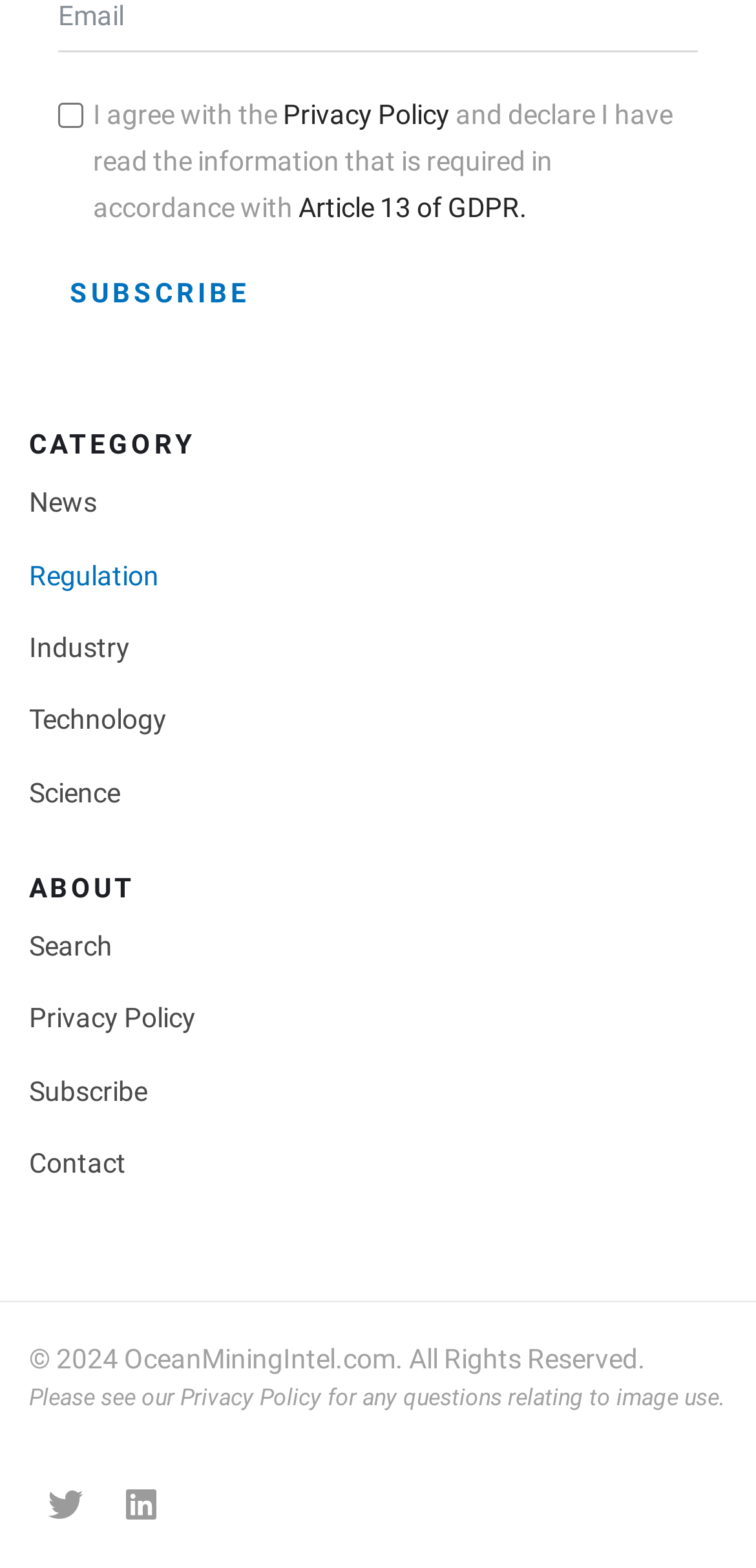Respond with a single word or short phrase to the following question: 
What is the purpose of the checkbox at the top?

To agree with Privacy Policy